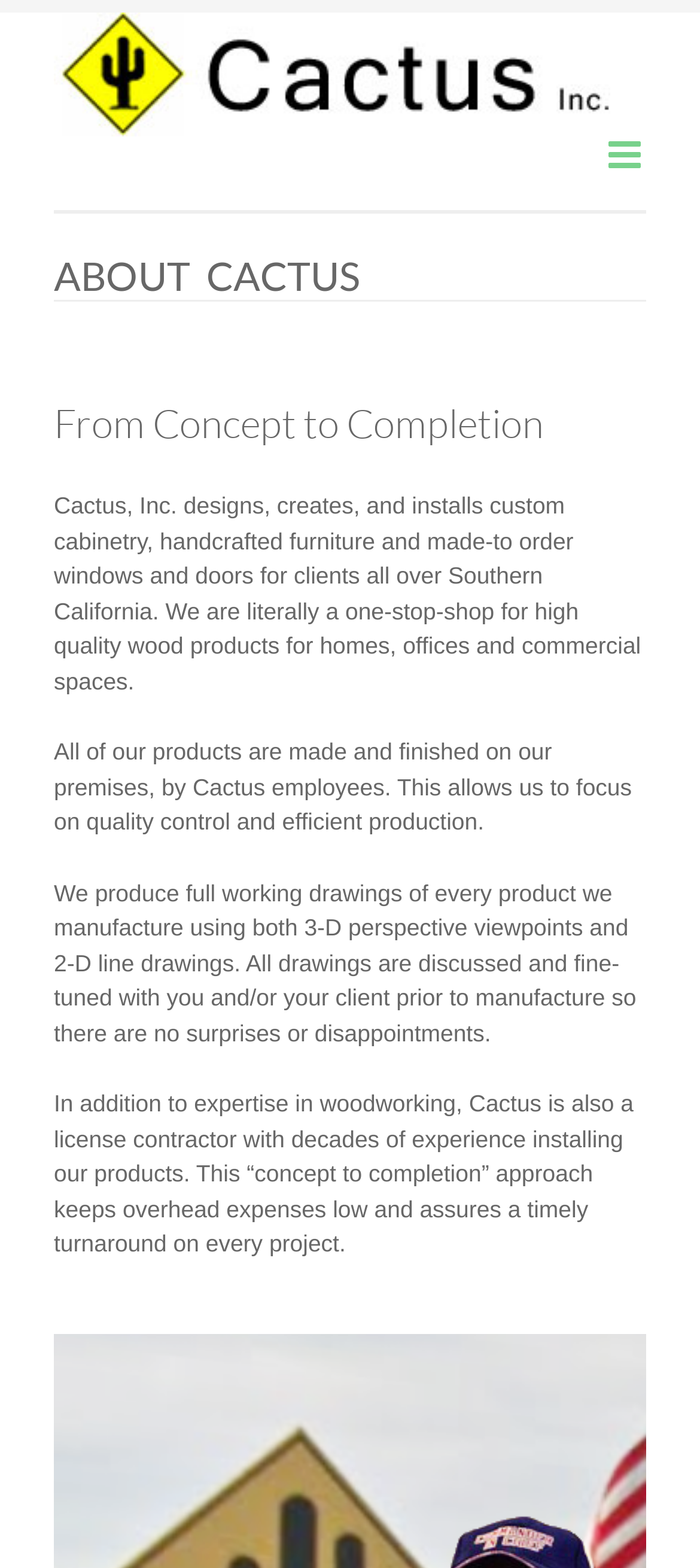Find and provide the bounding box coordinates for the UI element described here: "alt="CACTUS INC Logo"". The coordinates should be given as four float numbers between 0 and 1: [left, top, right, bottom].

[0.077, 0.008, 0.872, 0.087]